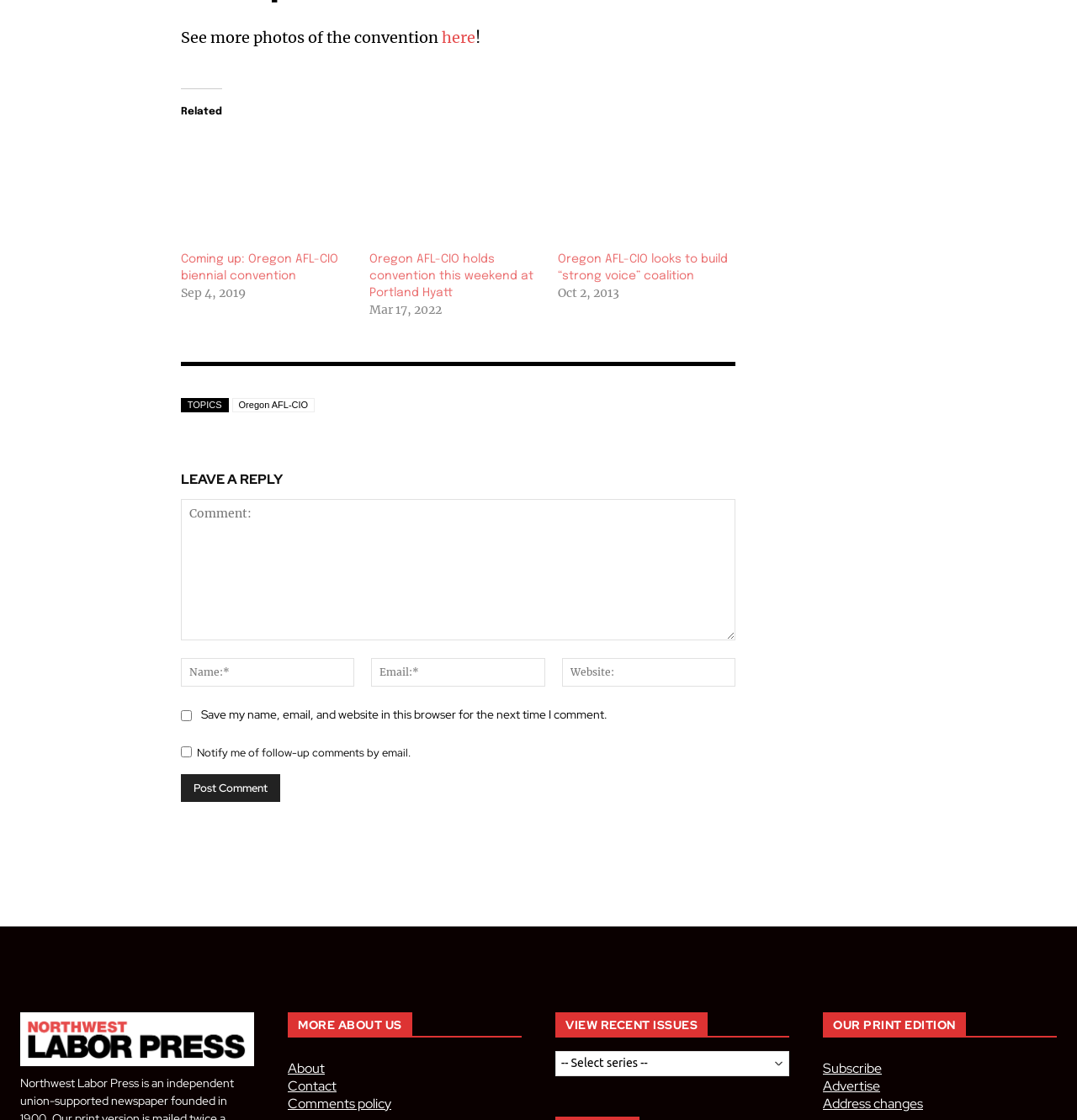Can you show the bounding box coordinates of the region to click on to complete the task described in the instruction: "Subscribe to the print edition"?

[0.764, 0.946, 0.819, 0.962]